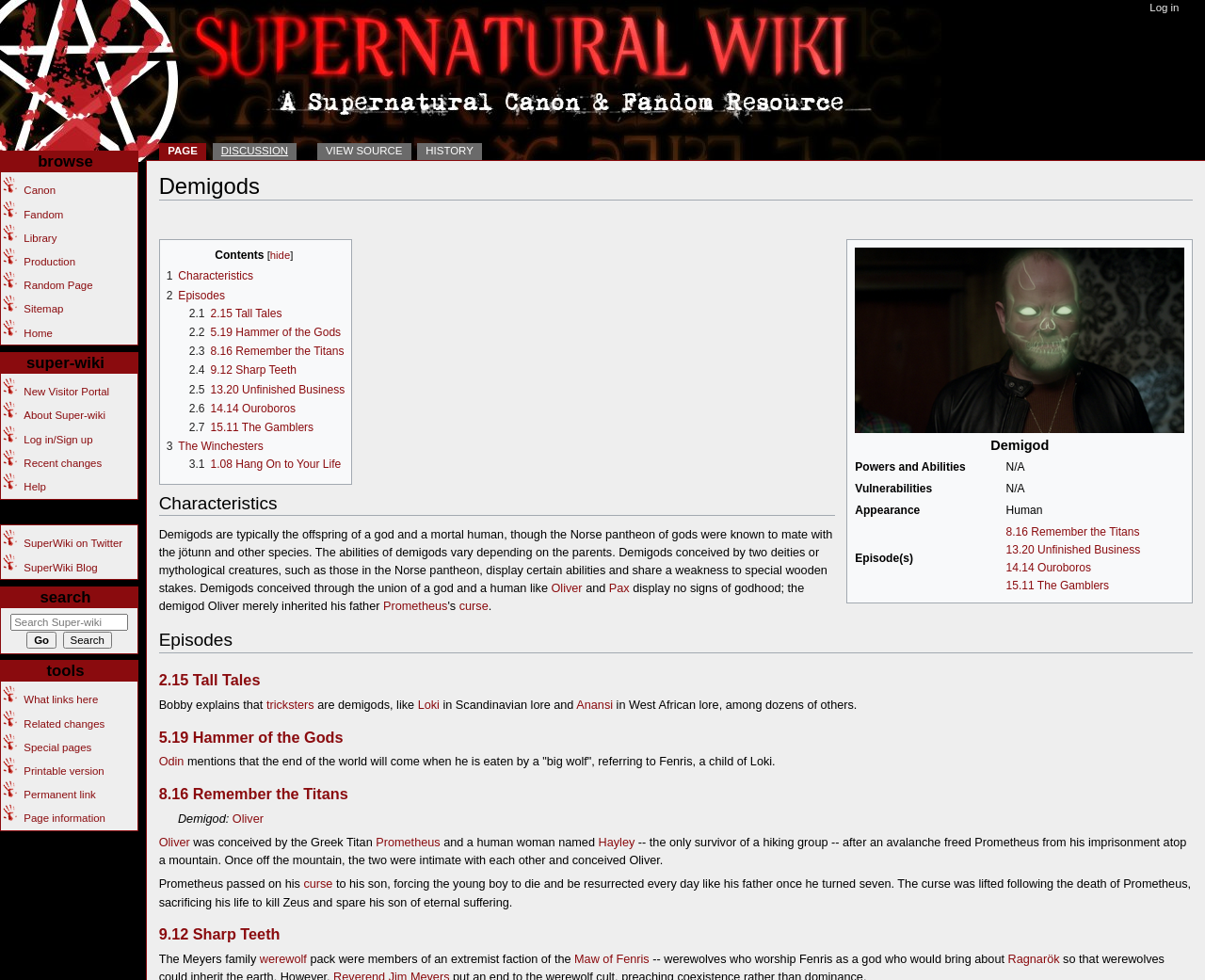Reply to the question below using a single word or brief phrase:
What is the first episode mentioned in the webpage?

2.15 Tall Tales